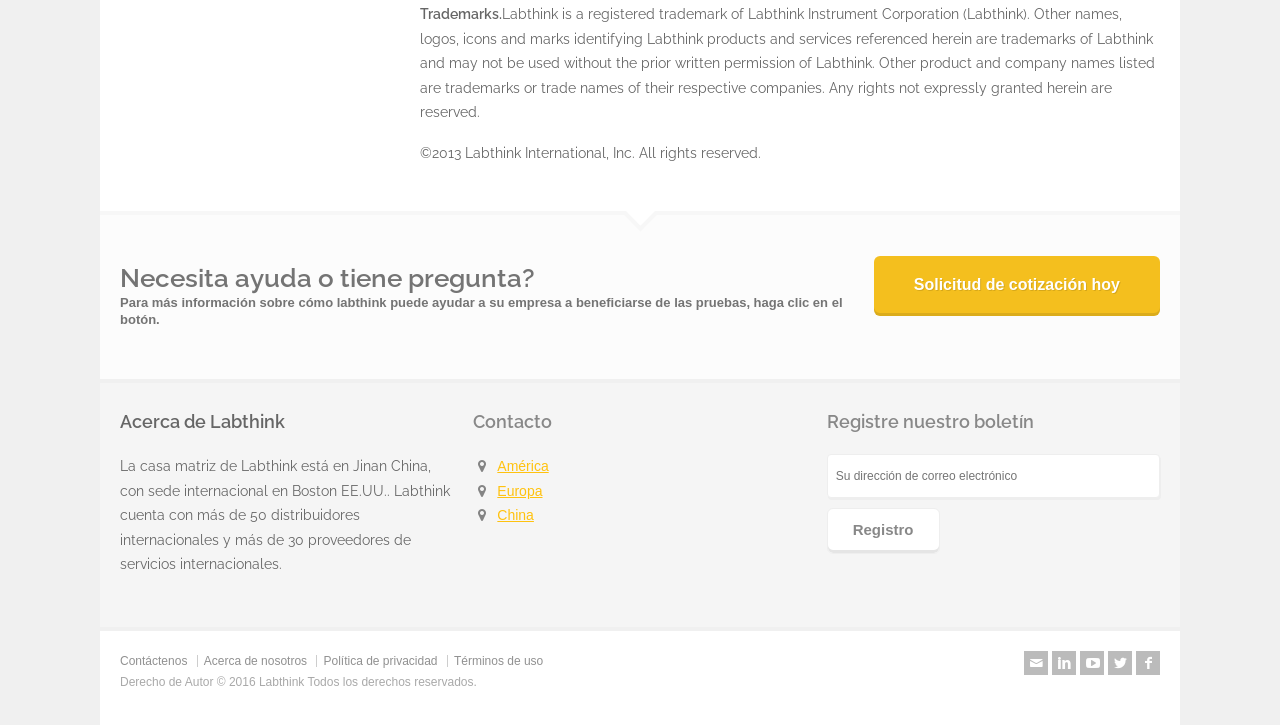Review the image closely and give a comprehensive answer to the question: What is the year of copyright mentioned on this webpage?

The copyright information at the bottom of the webpage mentions 'Derecho de Autor © 2016 Labthink Todos los derechos reservados.', indicating that the year of copyright is 2016.